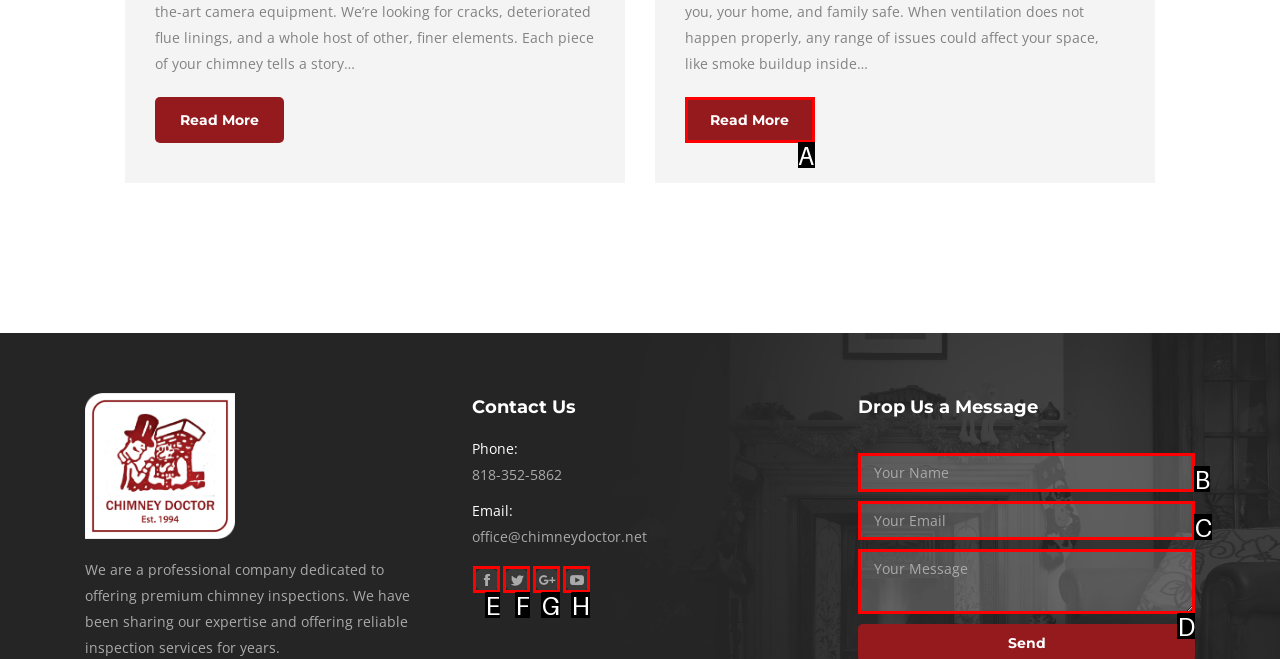Select the HTML element that corresponds to the description: name="your-email" placeholder="Your Email". Reply with the letter of the correct option.

C